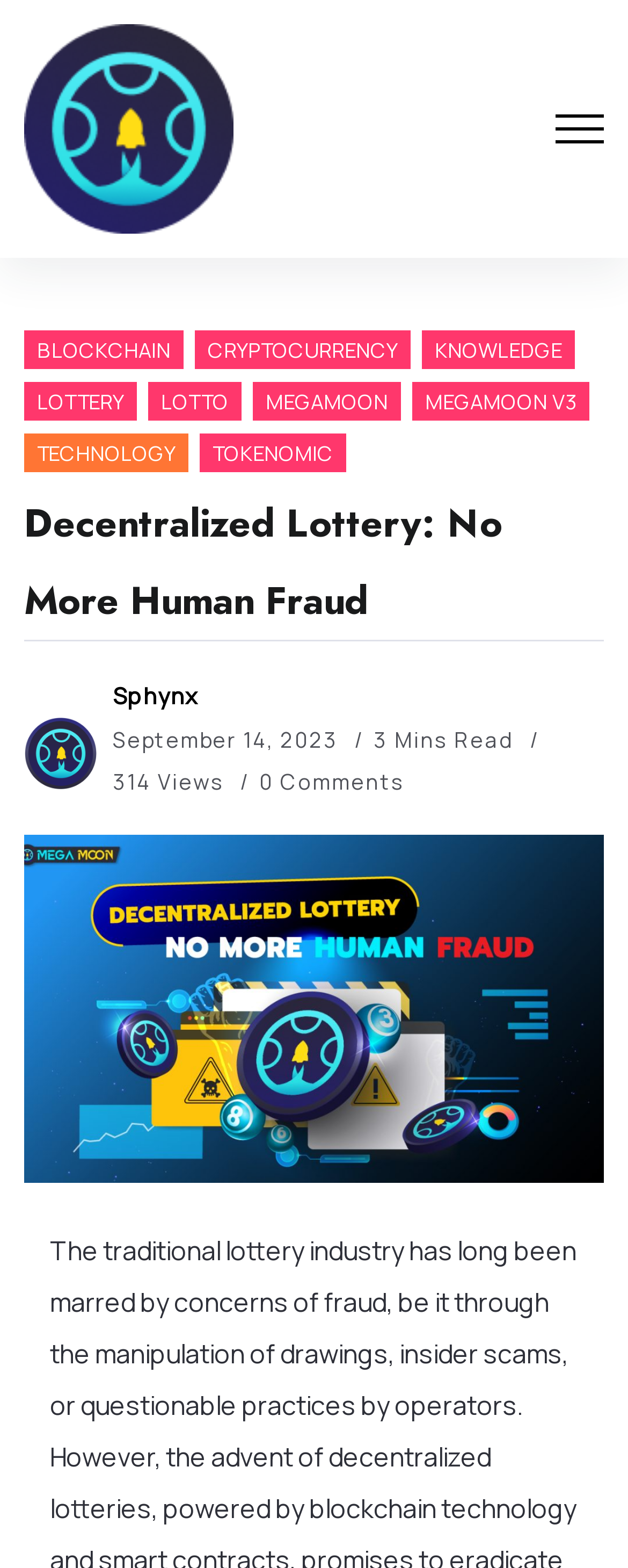Please answer the following question using a single word or phrase: 
What is the date of the article?

September 14, 2023